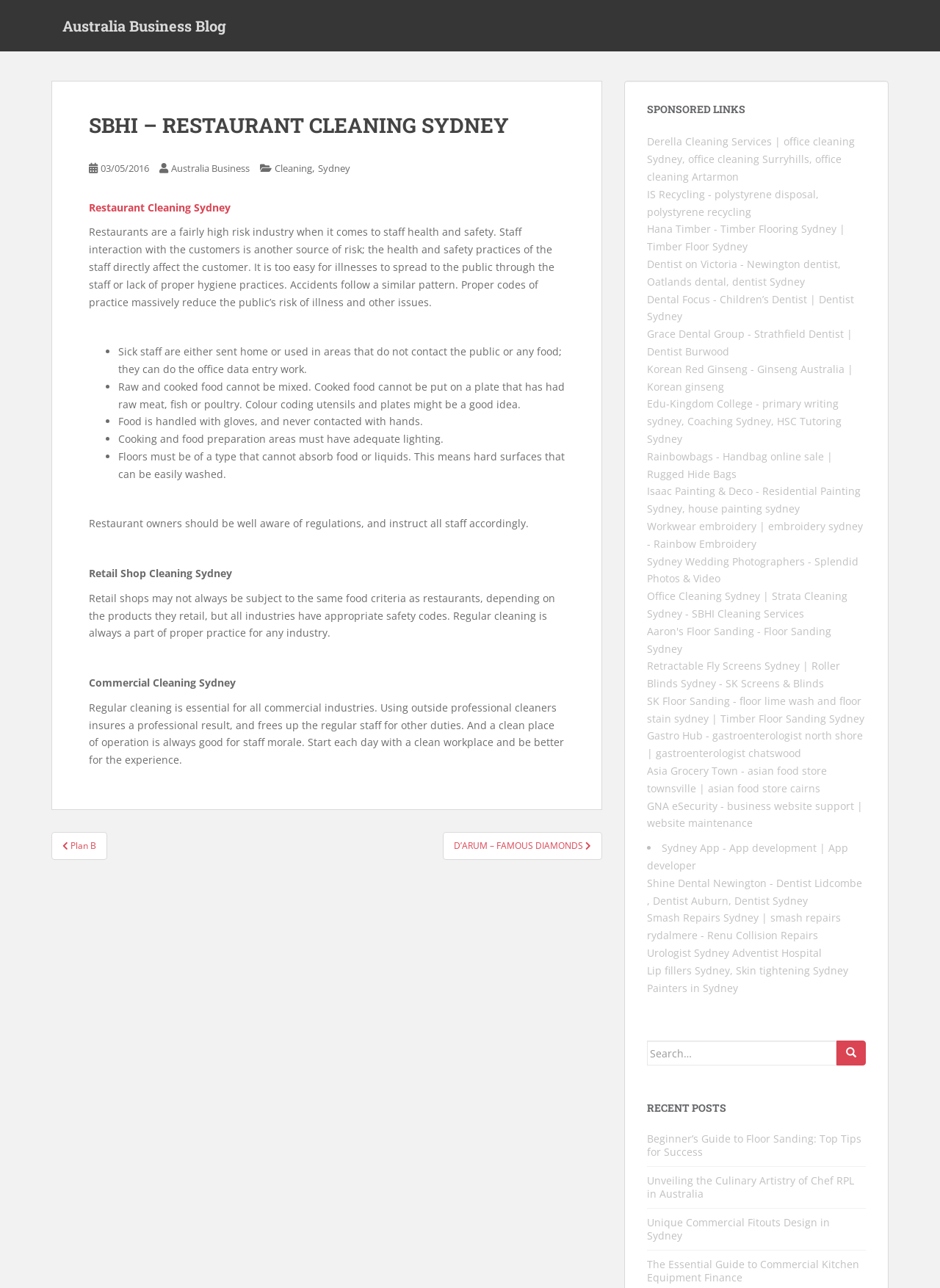Please answer the following question as detailed as possible based on the image: 
What is the benefit of regular cleaning in commercial industries?

According to the webpage, regular cleaning is essential for all commercial industries, and it not only ensures a professional result but also frees up staff for other duties, ultimately contributing to good staff morale.